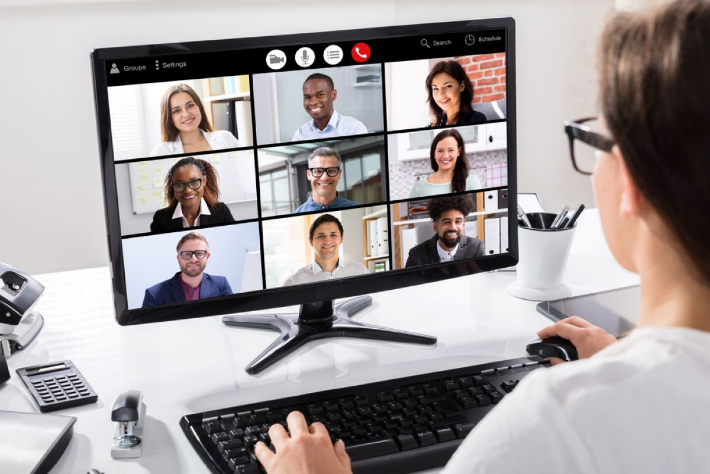Please give a succinct answer using a single word or phrase:
What type of device is the person using?

Computer